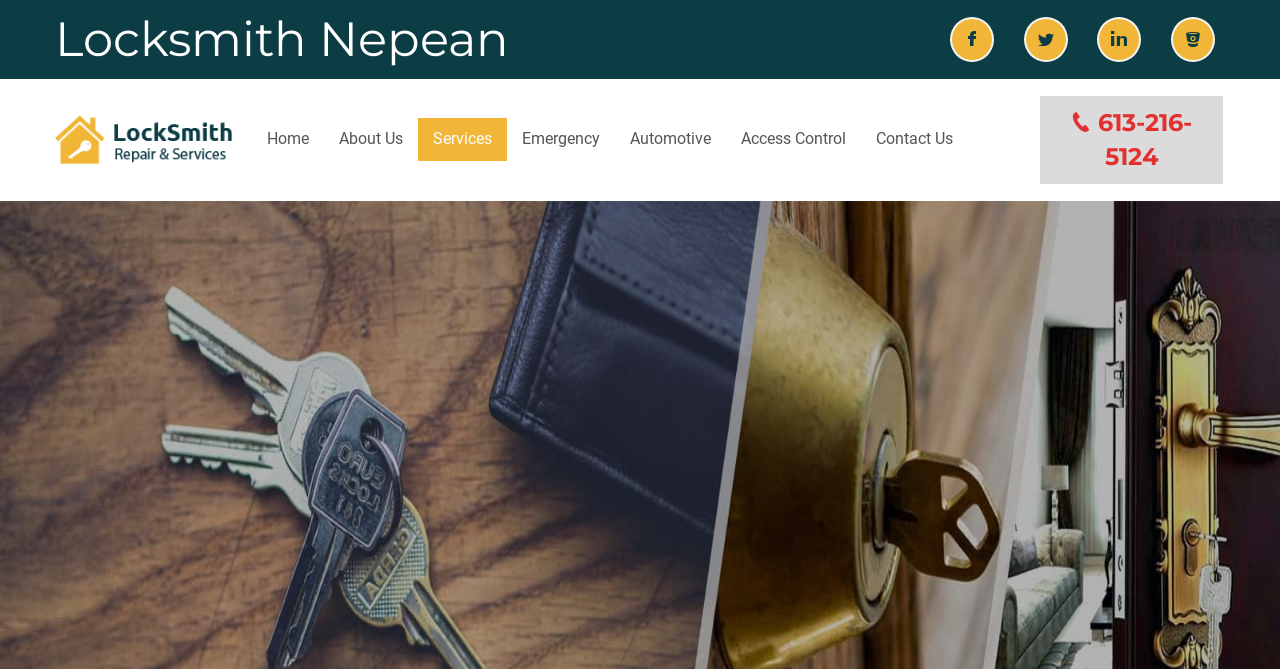Identify the bounding box coordinates of the region that should be clicked to execute the following instruction: "Contact the locksmith company".

[0.672, 0.177, 0.756, 0.241]